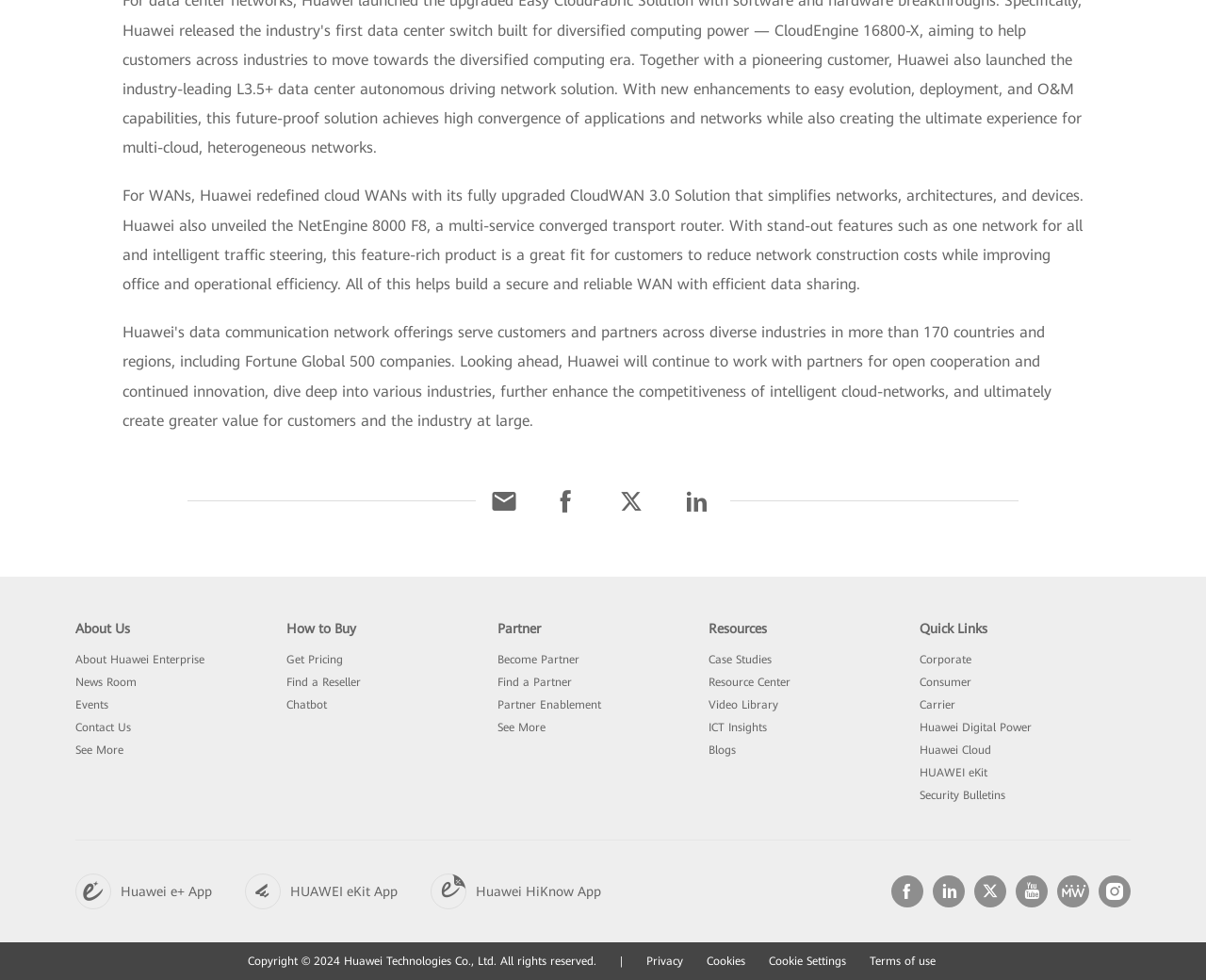Locate the bounding box coordinates of the clickable region necessary to complete the following instruction: "Download Huawei e+ App". Provide the coordinates in the format of four float numbers between 0 and 1, i.e., [left, top, right, bottom].

[0.062, 0.892, 0.203, 0.928]